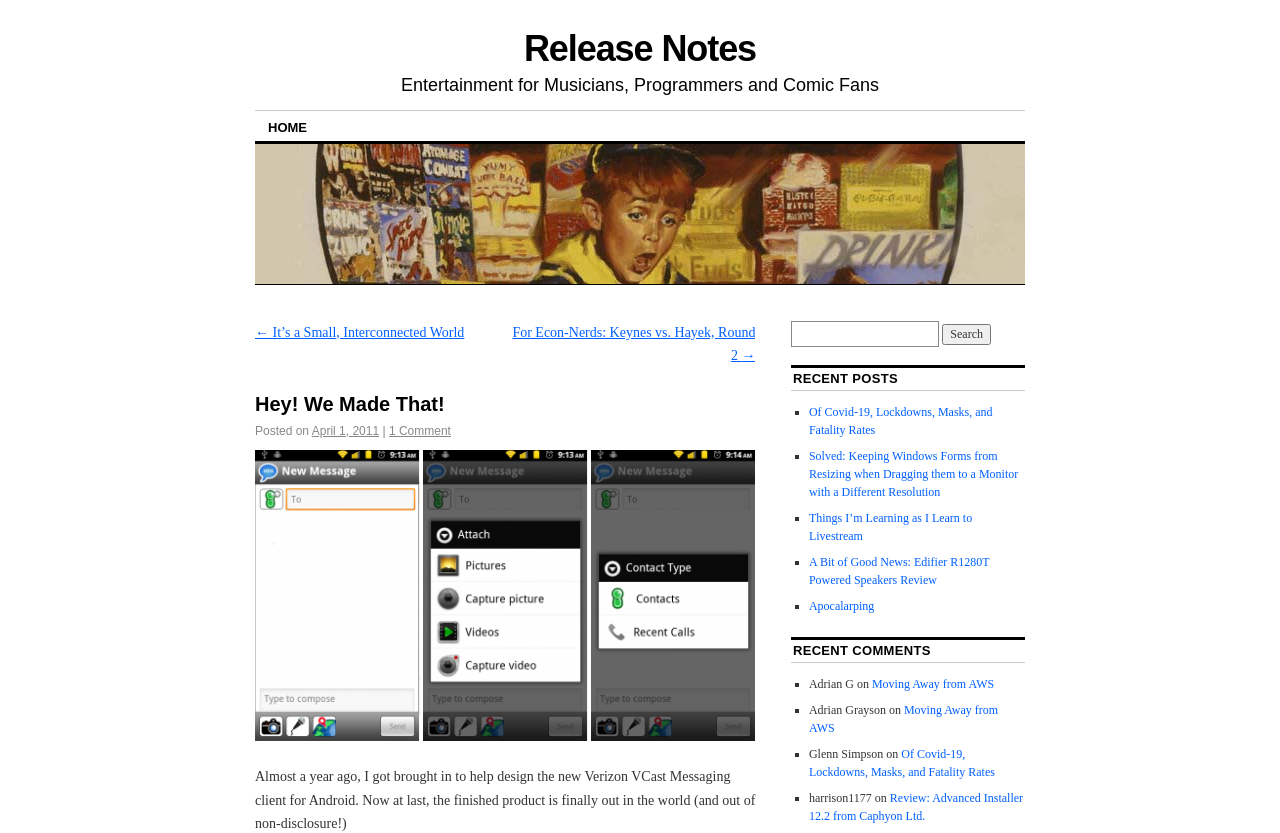What is the purpose of the search box?
Please give a detailed and elaborate explanation in response to the question.

The purpose of the search box can be inferred from its location and the textbox 'Search for:' which is a part of the search box. This suggests that the search box is intended to allow users to search the blog for specific content.